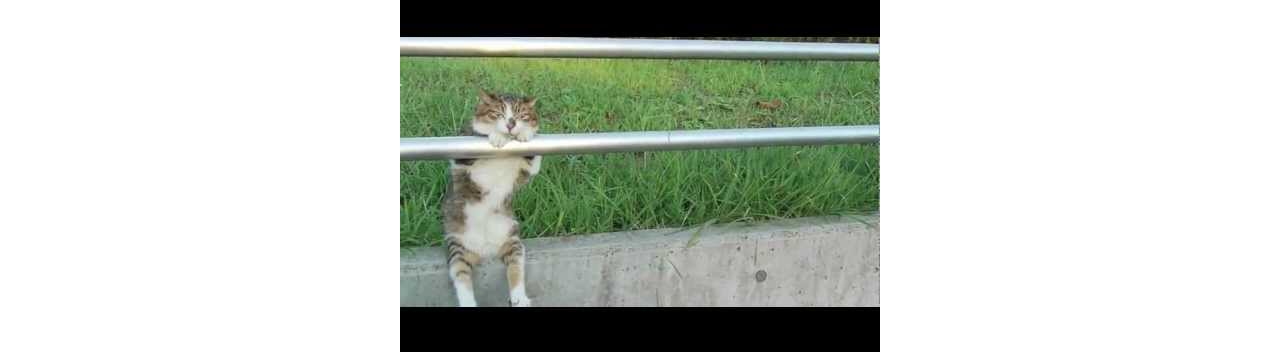What is the cat's expression?
Using the information from the image, answer the question thoroughly.

The caption states that the cat's expression captures a sense of mischief, suggesting that the cat is up to something playful or naughty.